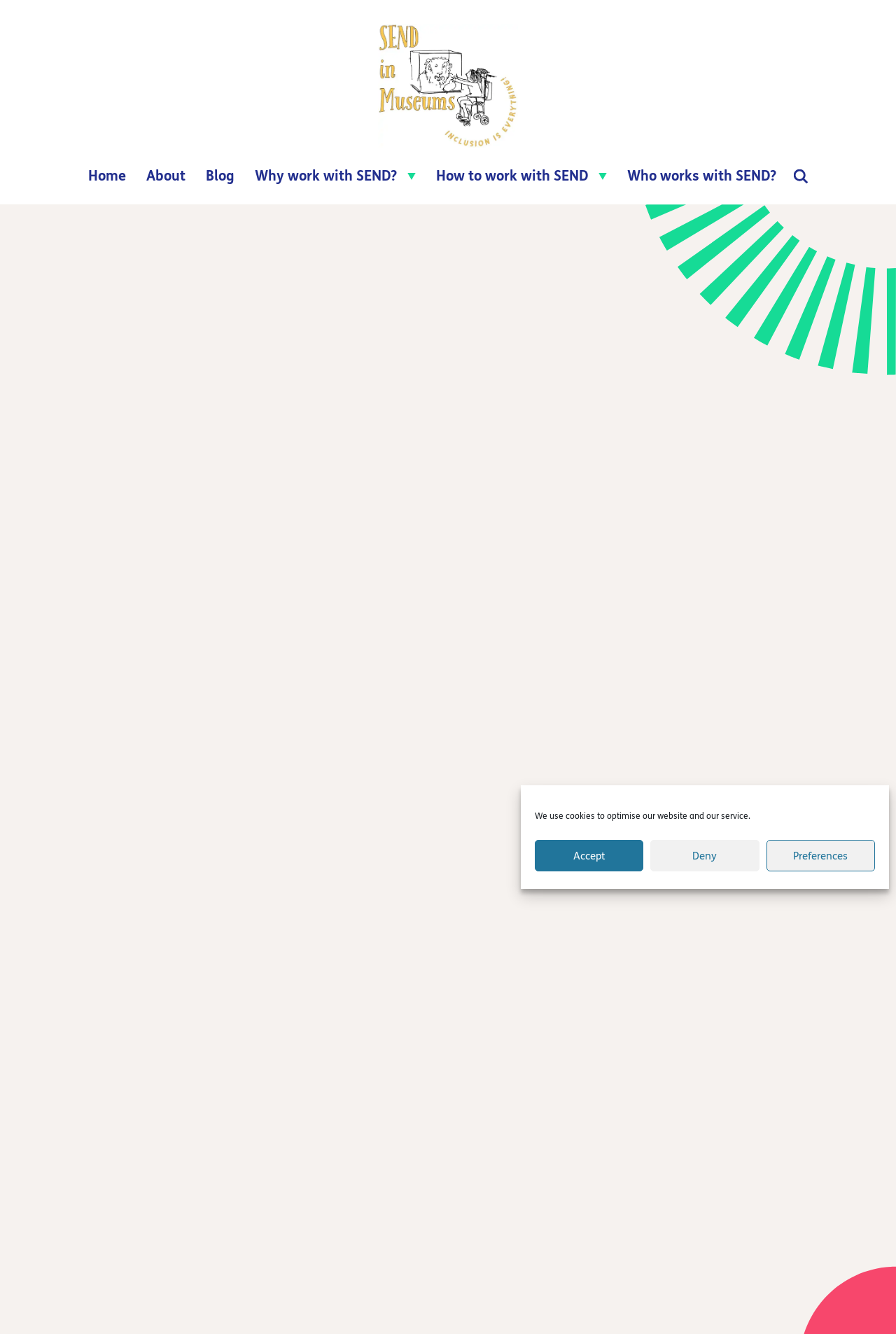Locate the bounding box coordinates of the clickable area to execute the instruction: "Search for something". Provide the coordinates as four float numbers between 0 and 1, represented as [left, top, right, bottom].

[0.05, 0.159, 0.95, 0.181]